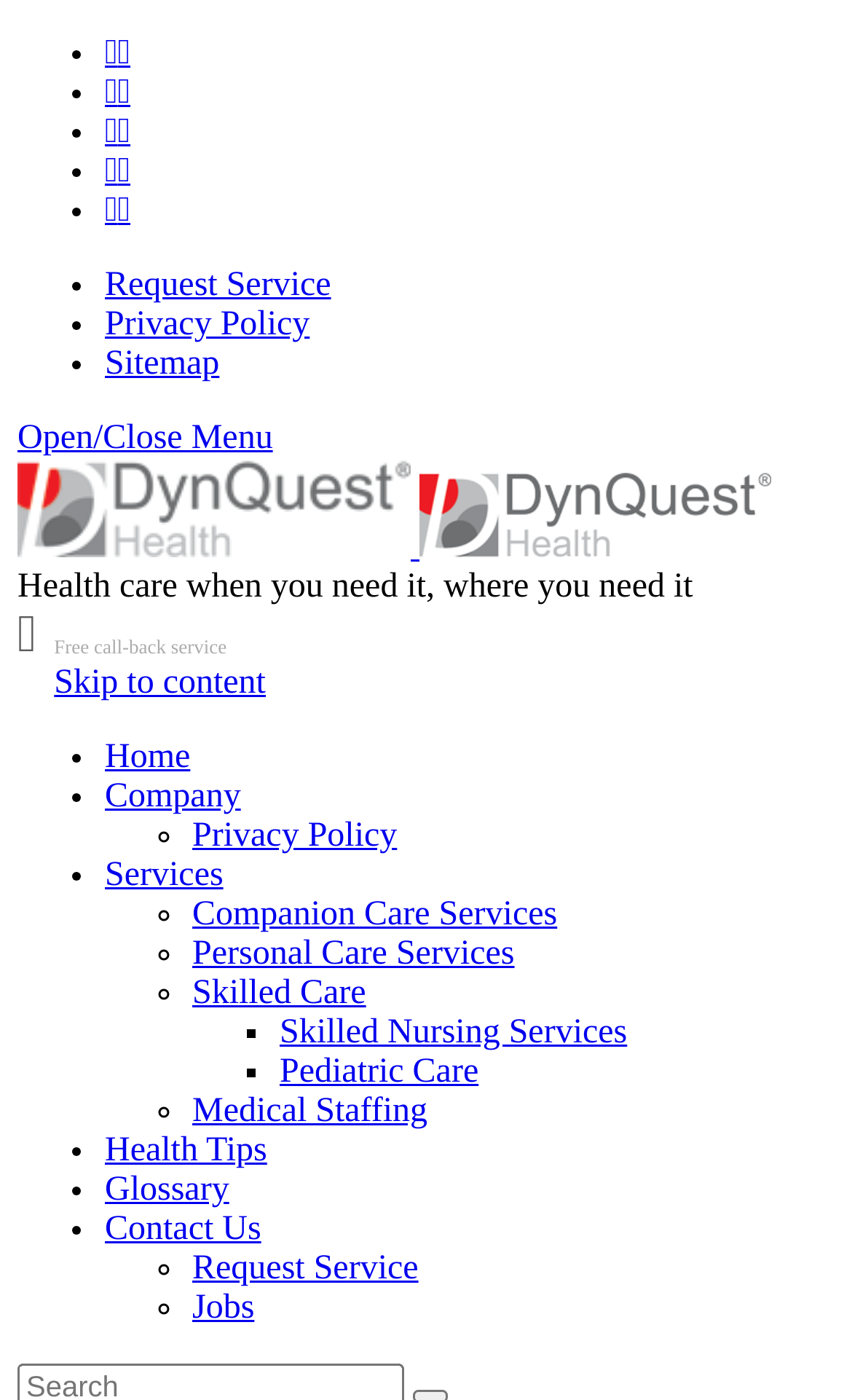What is the name of the healthcare company?
Answer briefly with a single word or phrase based on the image.

DynQuest Health